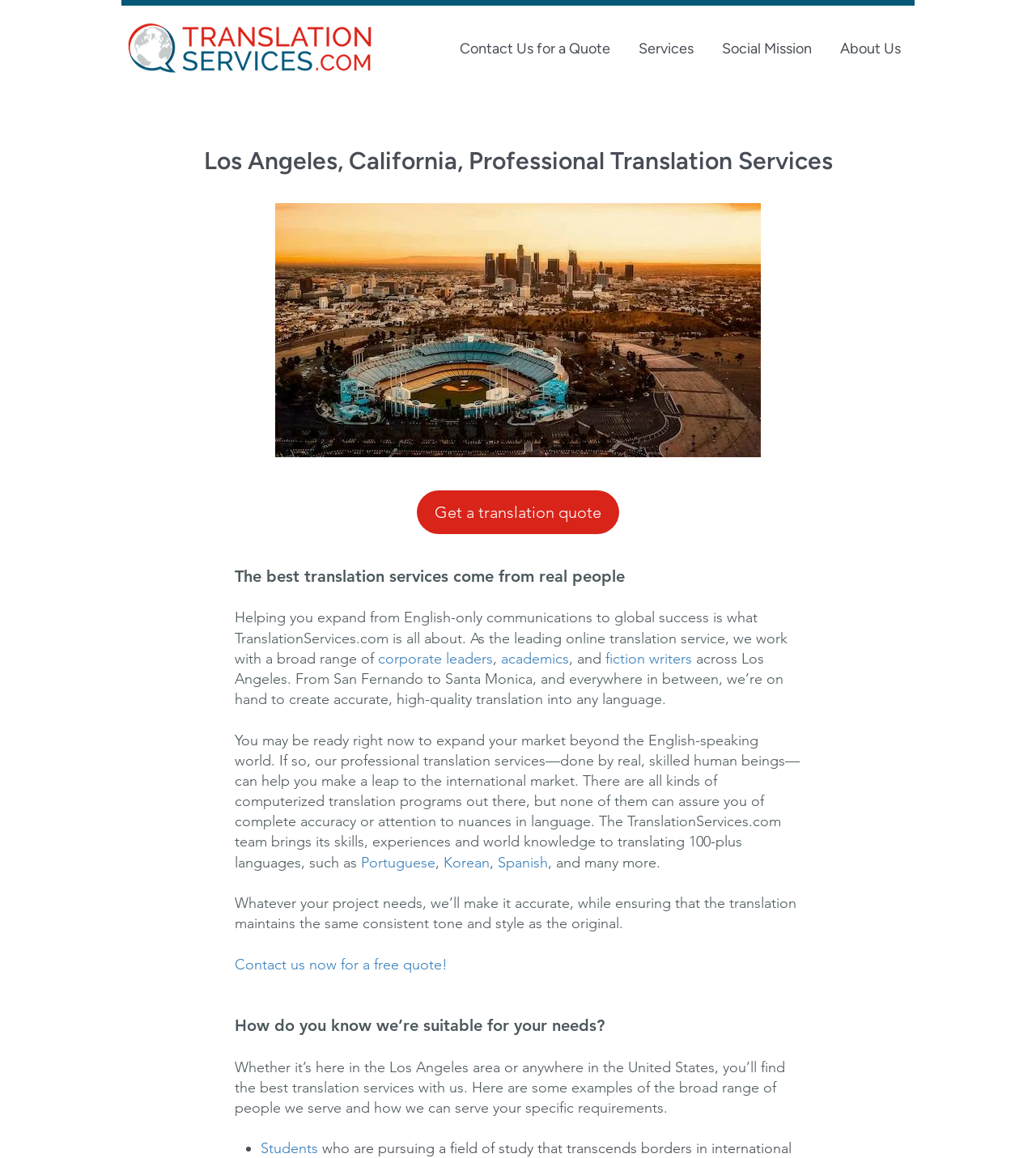What type of clients does this company serve?
Deliver a detailed and extensive answer to the question.

After analyzing the webpage content, I found that the company serves a broad range of clients, including corporate leaders, academics, fiction writers, and students, as mentioned in the text.